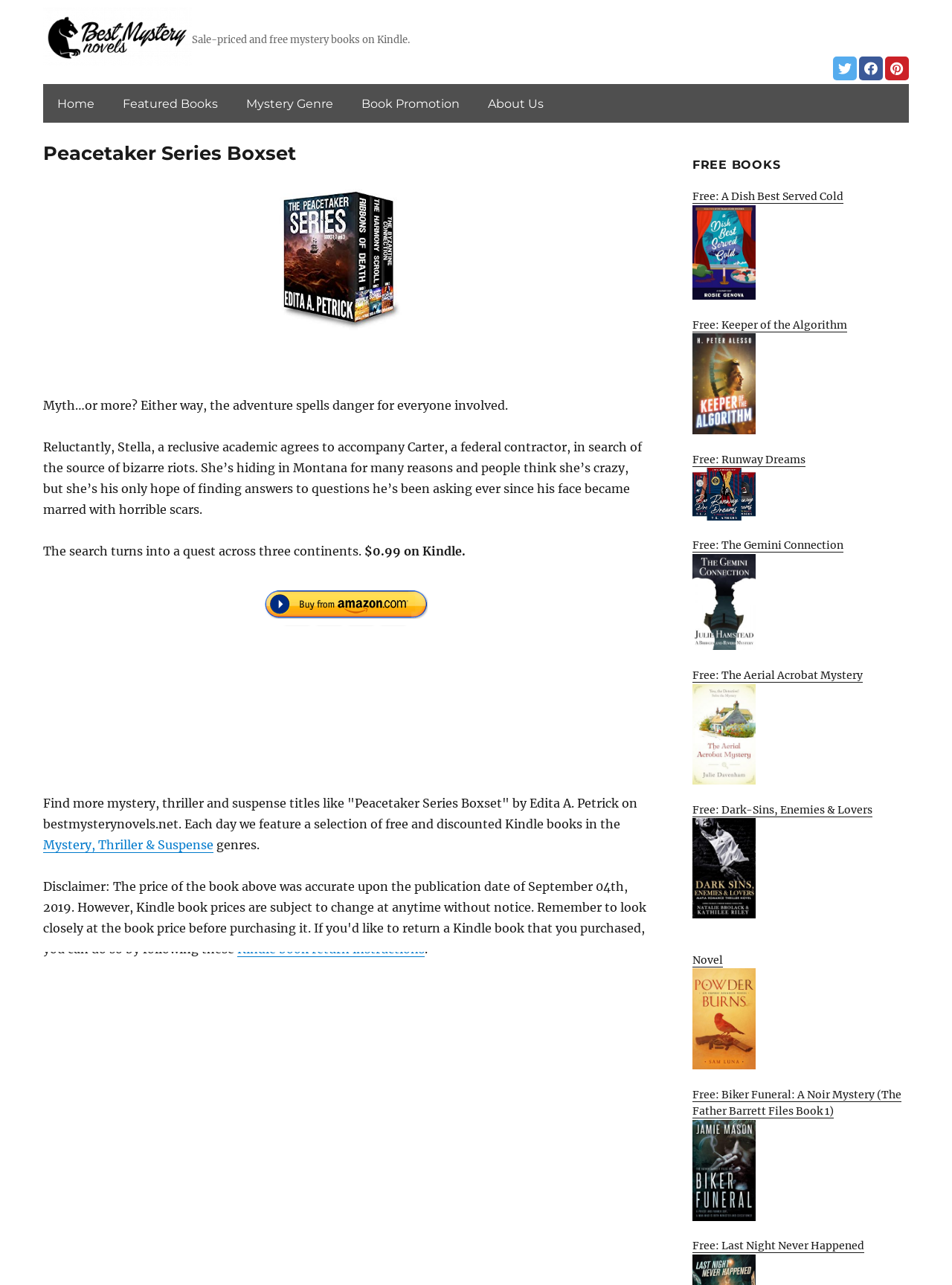Identify the bounding box coordinates of the section that should be clicked to achieve the task described: "Go to Home page".

[0.049, 0.068, 0.11, 0.093]